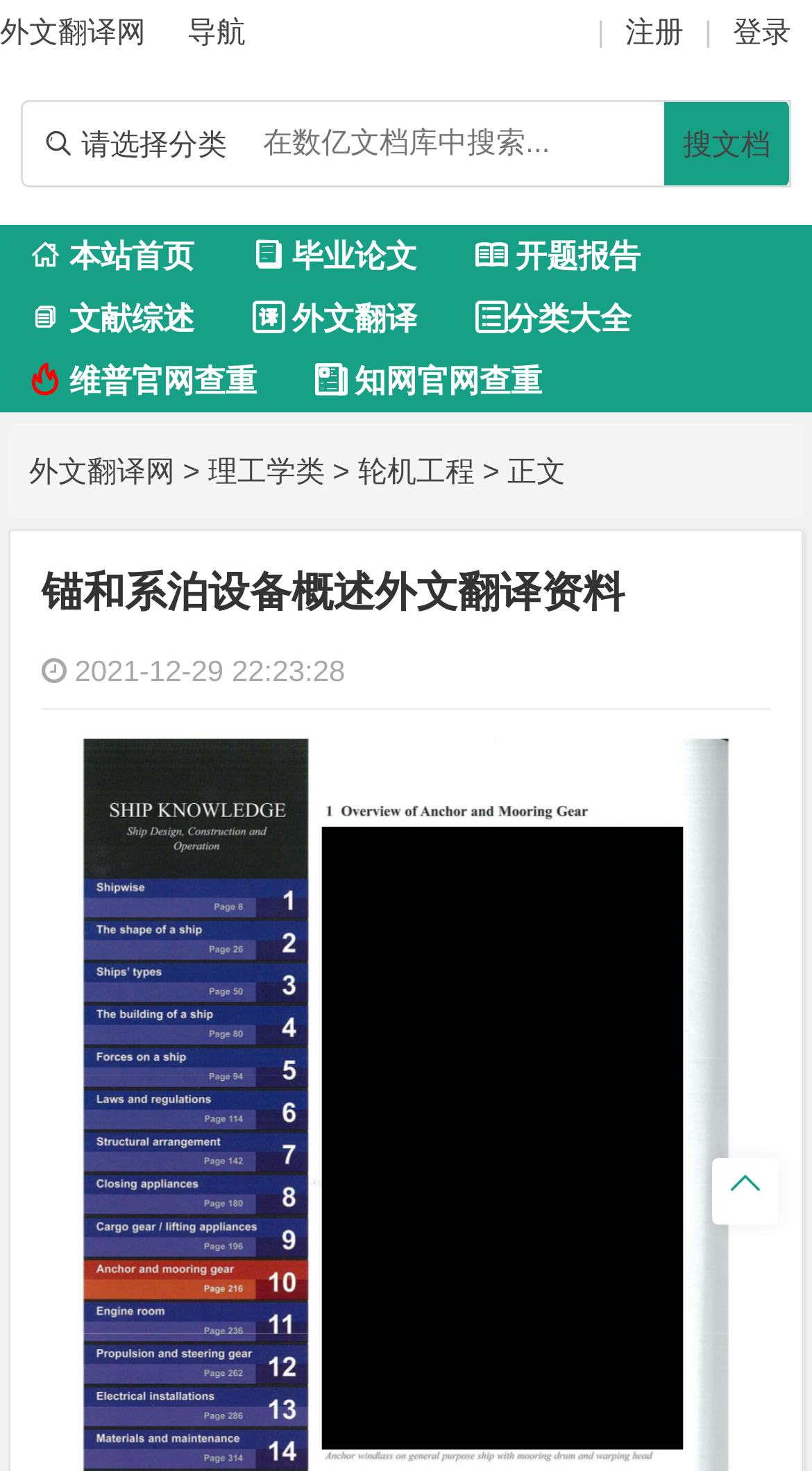Identify the bounding box coordinates for the region of the element that should be clicked to carry out the instruction: "view anchor and mooring gear overview". The bounding box coordinates should be four float numbers between 0 and 1, i.e., [left, top, right, bottom].

[0.051, 0.382, 0.948, 0.425]